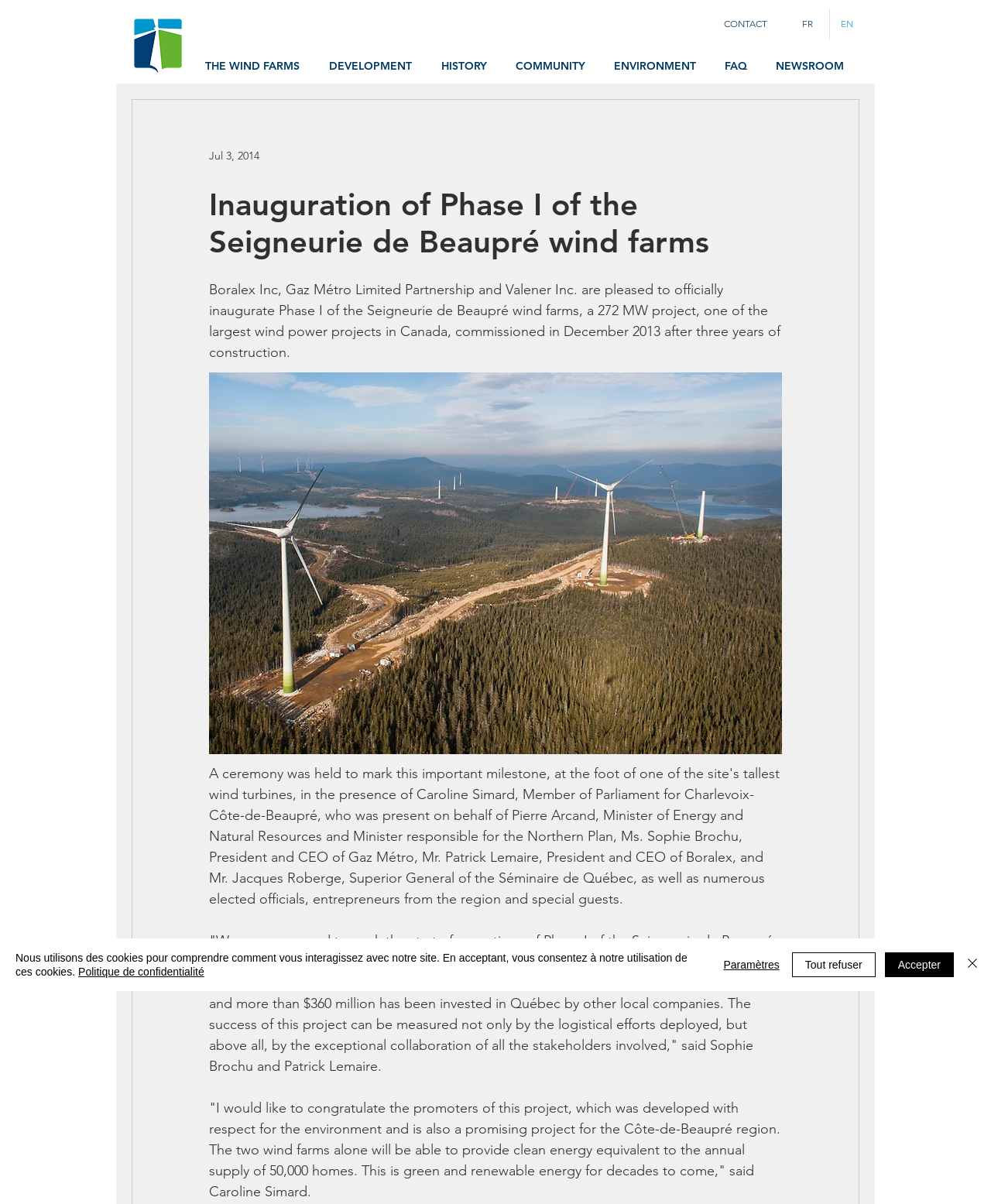Given the element description, predict the bounding box coordinates in the format (top-left x, top-left y, bottom-right x, bottom-right y). Make sure all values are between 0 and 1. Here is the element description: Contact Us & Directions

None